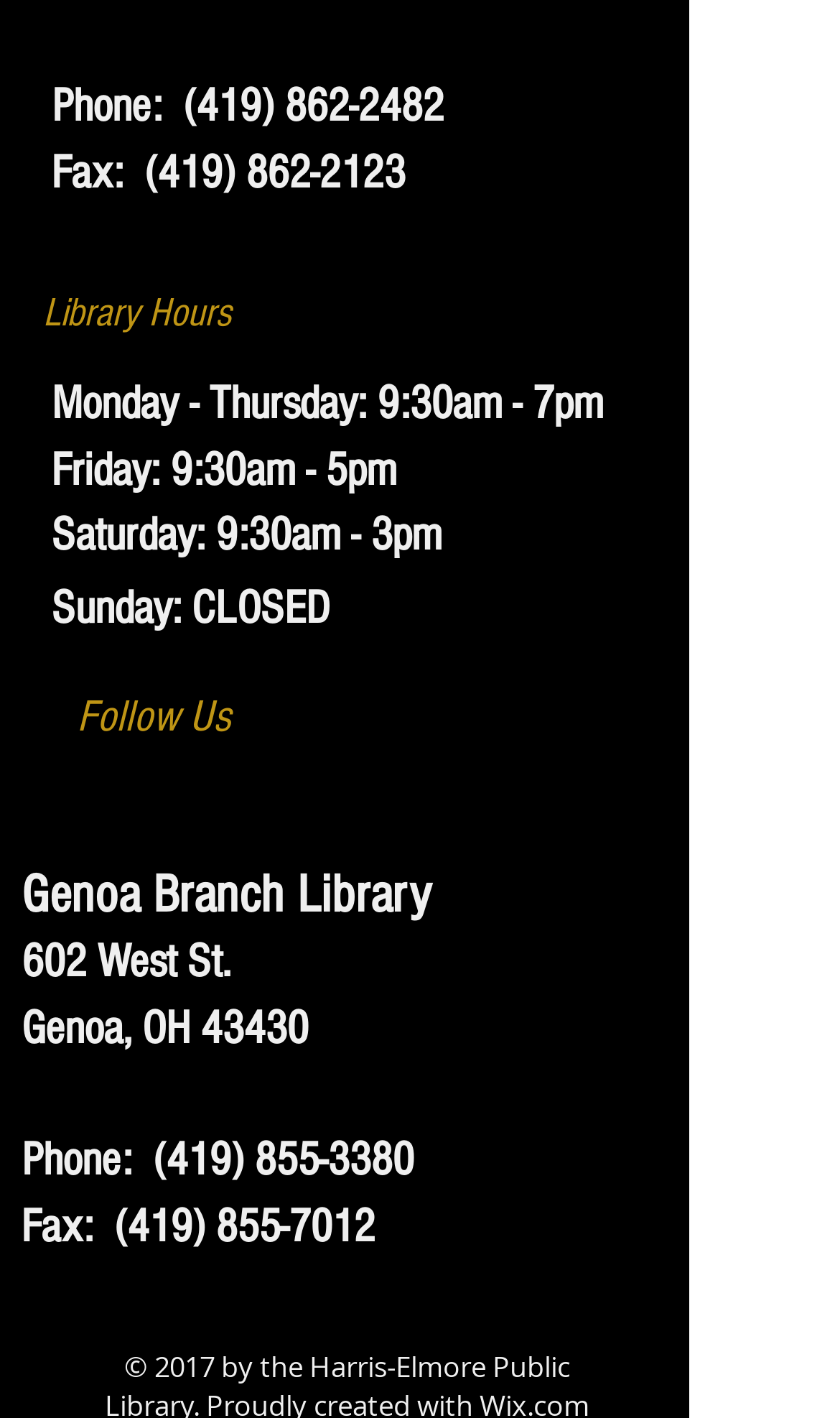Could you provide the bounding box coordinates for the portion of the screen to click to complete this instruction: "Fax to the library"?

[0.136, 0.846, 0.446, 0.884]